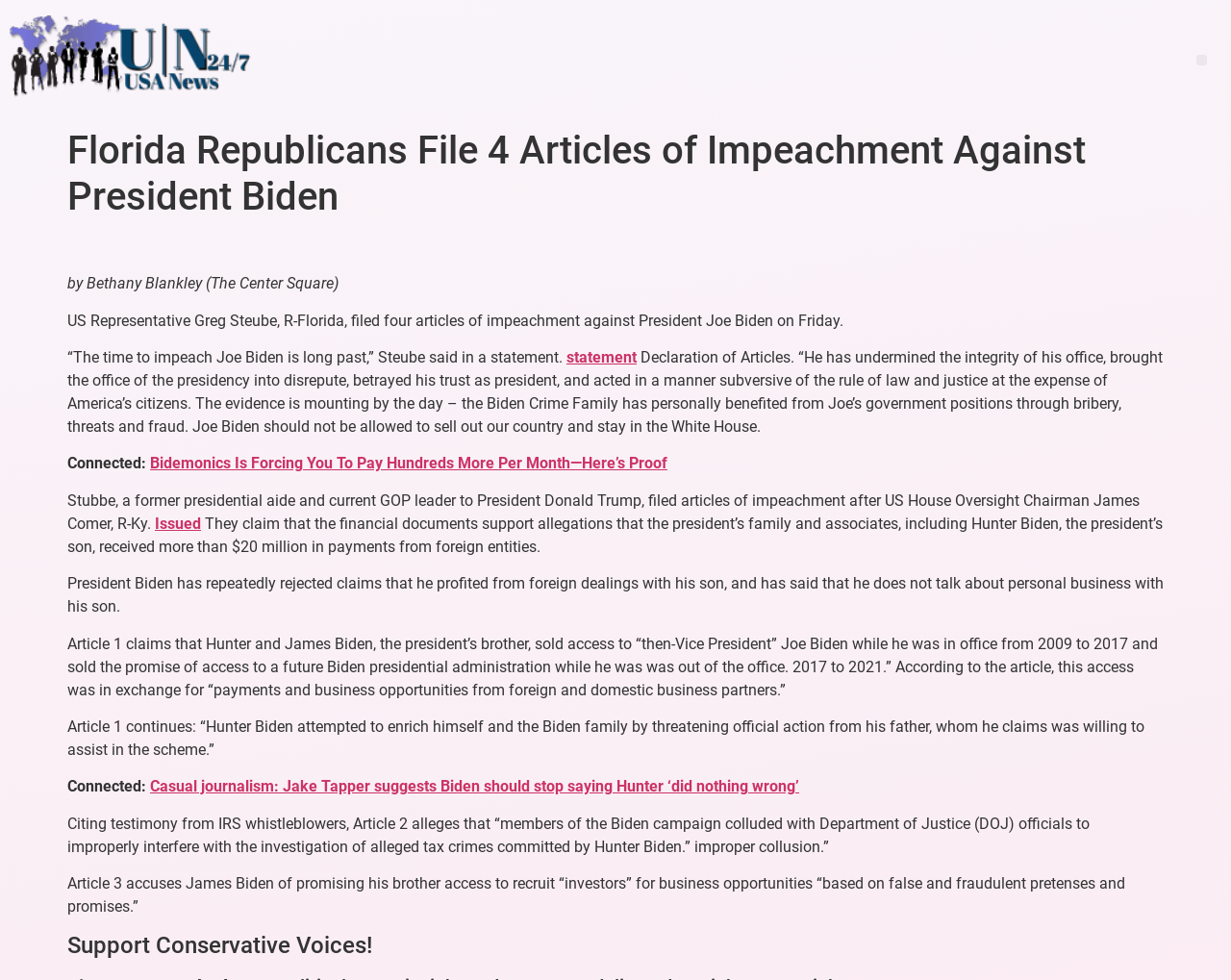For the given element description Issued, determine the bounding box coordinates of the UI element. The coordinates should follow the format (top-left x, top-left y, bottom-right x, bottom-right y) and be within the range of 0 to 1.

[0.126, 0.525, 0.163, 0.543]